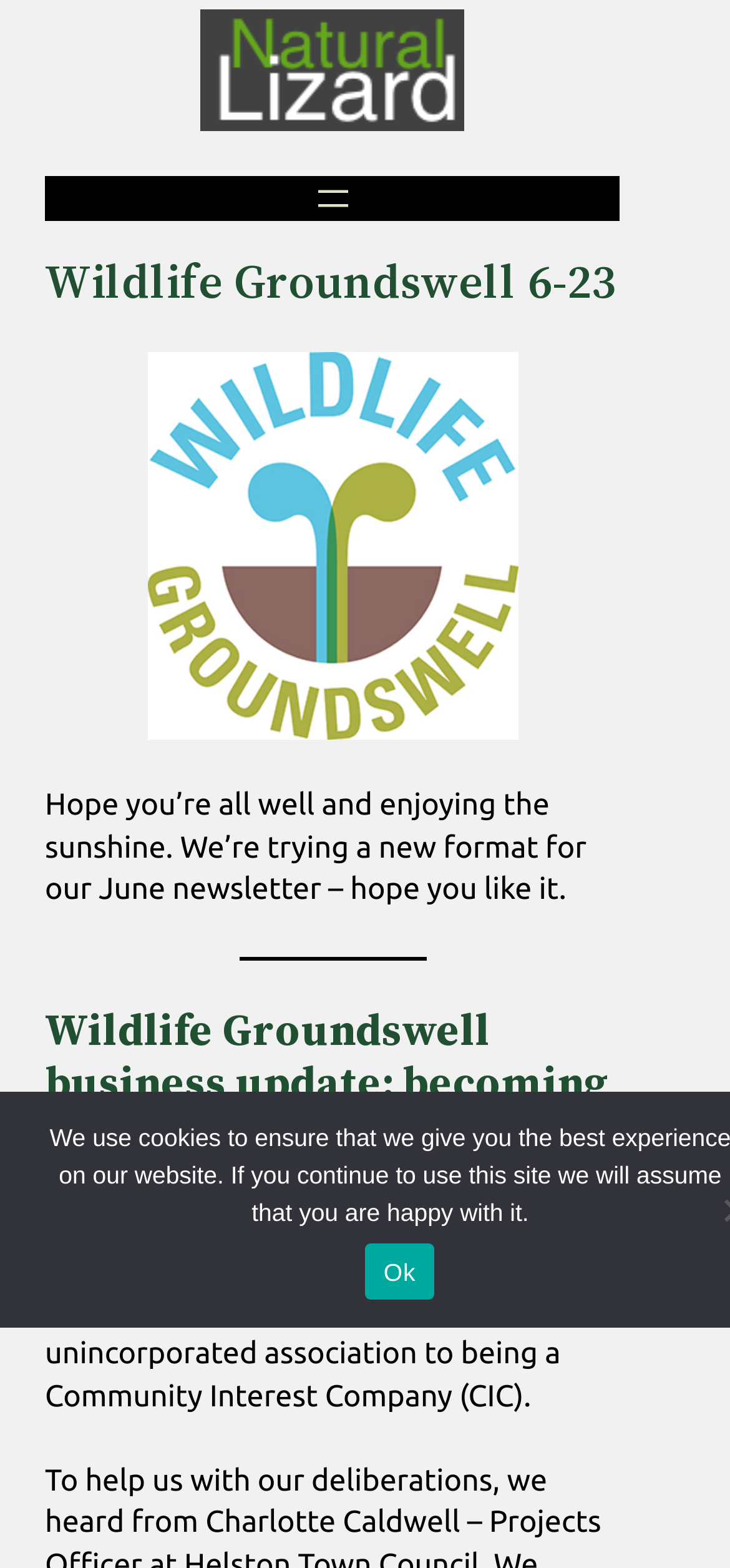Identify the bounding box for the element characterized by the following description: "alt="Natural Lizard Cornwall"".

[0.274, 0.006, 0.636, 0.084]